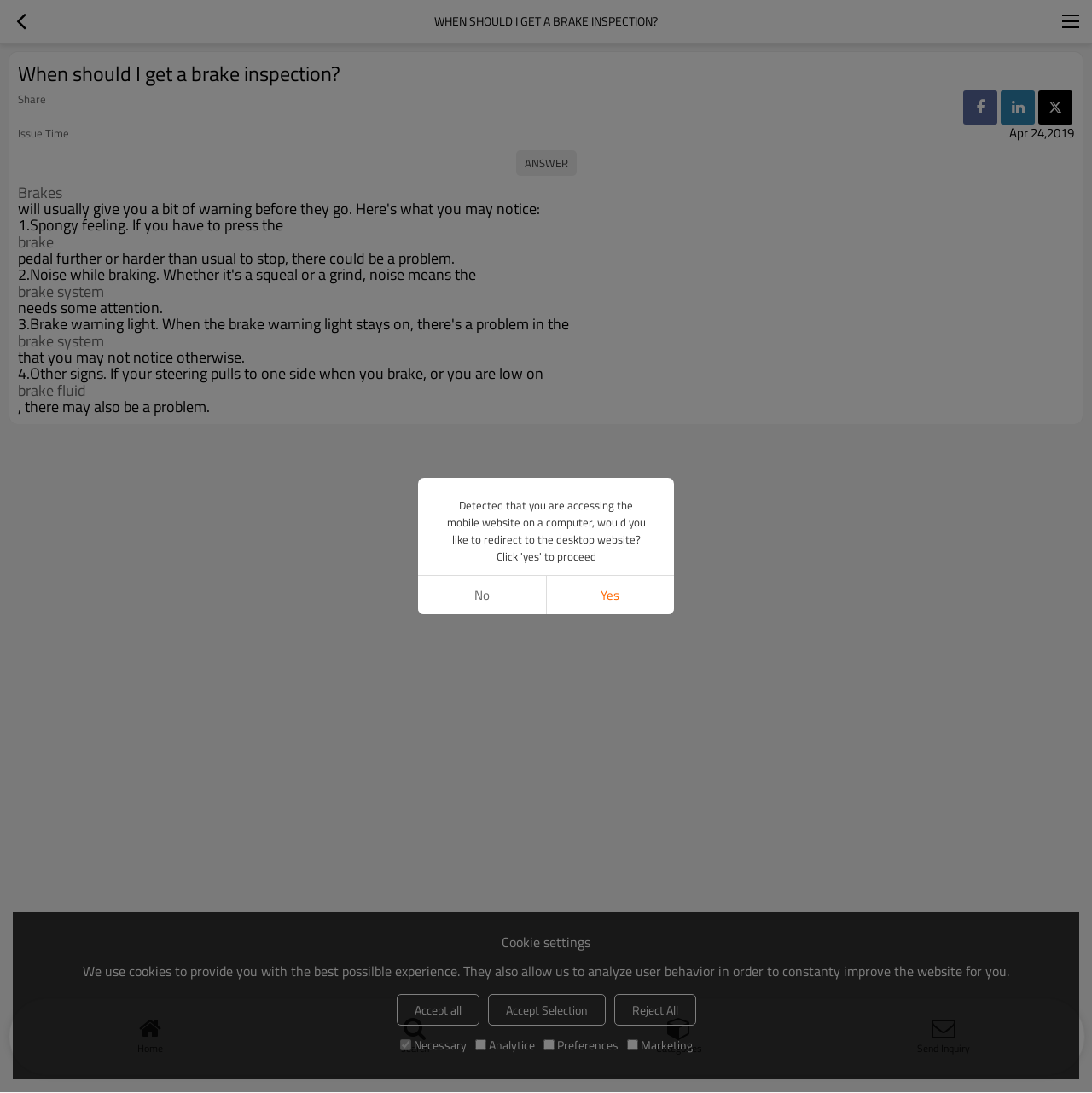Please identify the bounding box coordinates of the region to click in order to complete the given instruction: "Click the brake link". The coordinates should be four float numbers between 0 and 1, i.e., [left, top, right, bottom].

[0.016, 0.169, 0.984, 0.184]